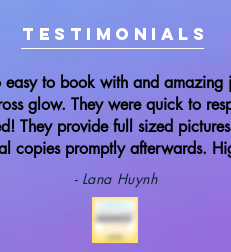Respond concisely with one word or phrase to the following query:
What is the dominant color tone in the background?

Soft purple